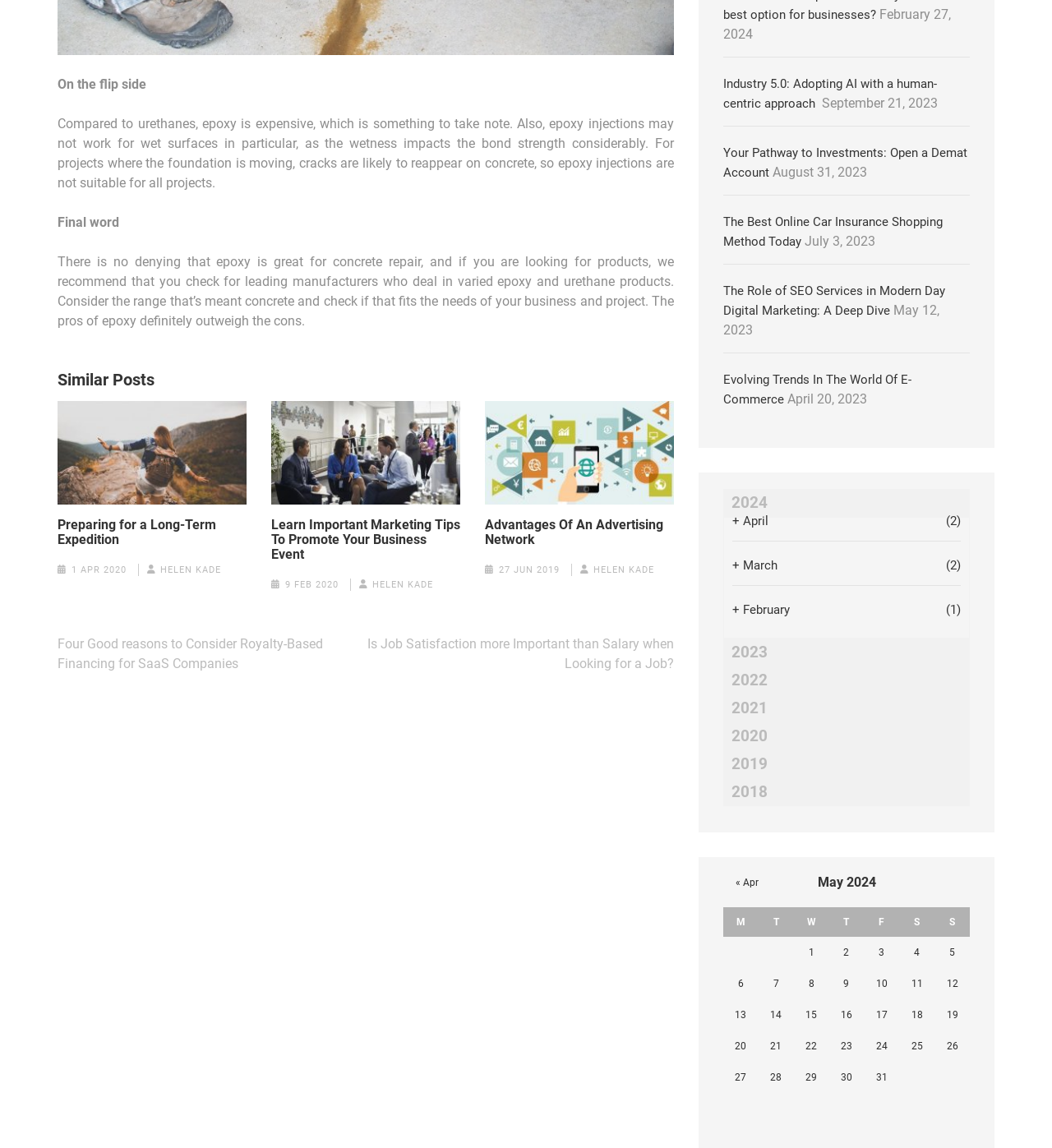Find the bounding box of the web element that fits this description: "Preparing for a Long-Term Expedition".

[0.055, 0.451, 0.234, 0.477]